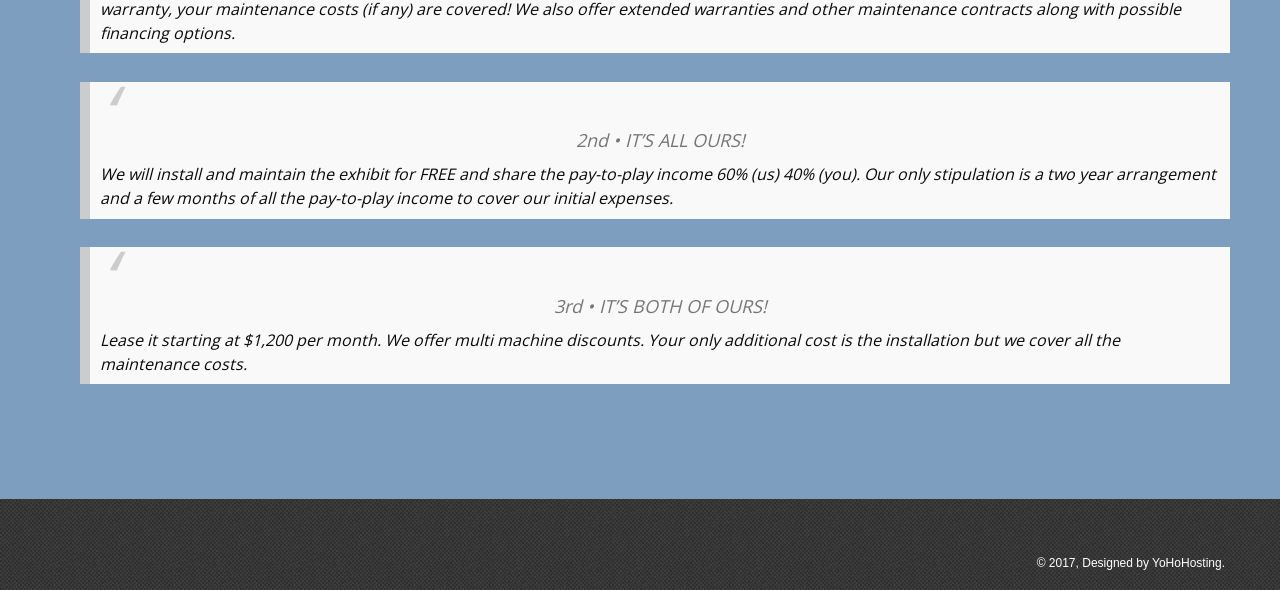What is the percentage of pay-to-play income shared with the customer?
Please use the image to provide a one-word or short phrase answer.

40%